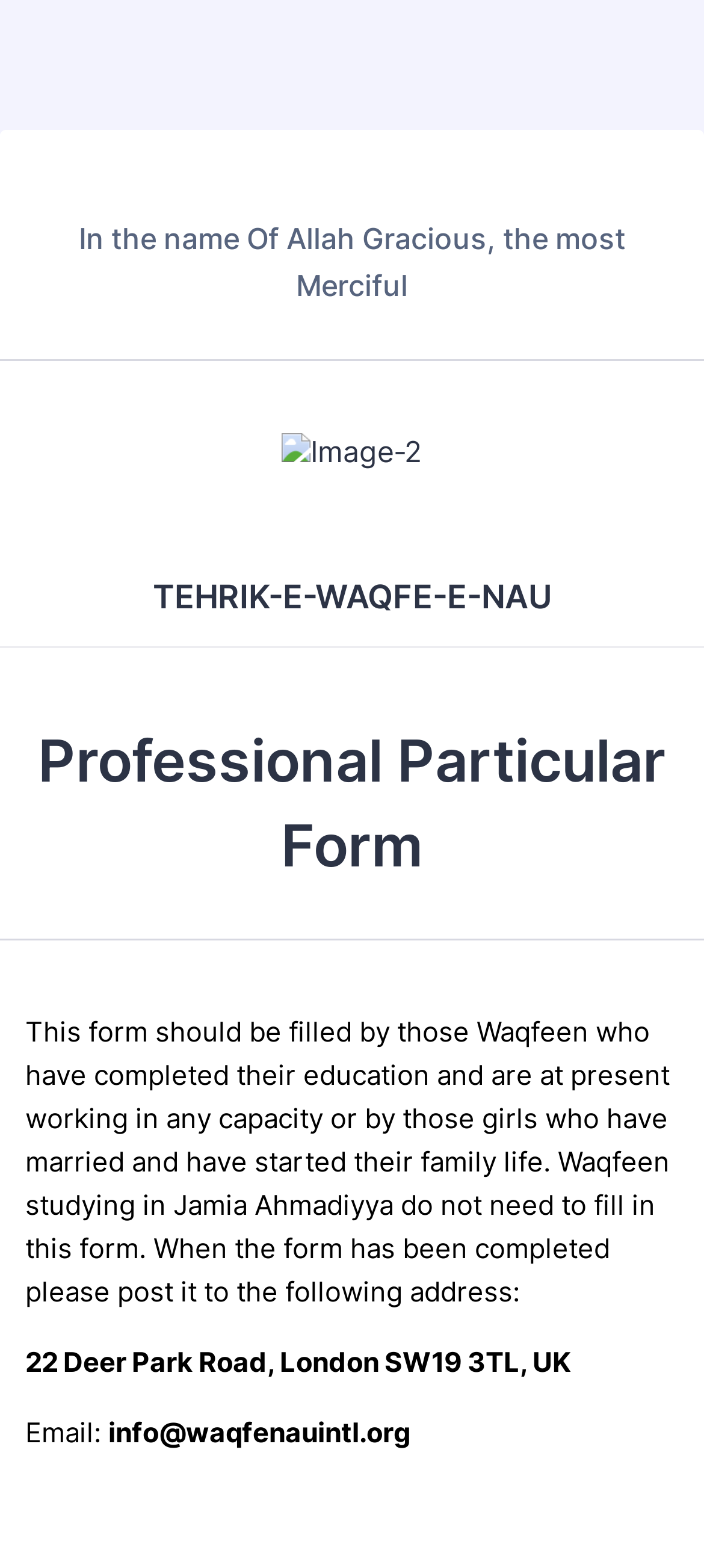What is the button on the top left for?
Please give a well-detailed answer to the question.

The button element is labeled 'Back to Form', suggesting that it allows the user to navigate back to the form from the current page.